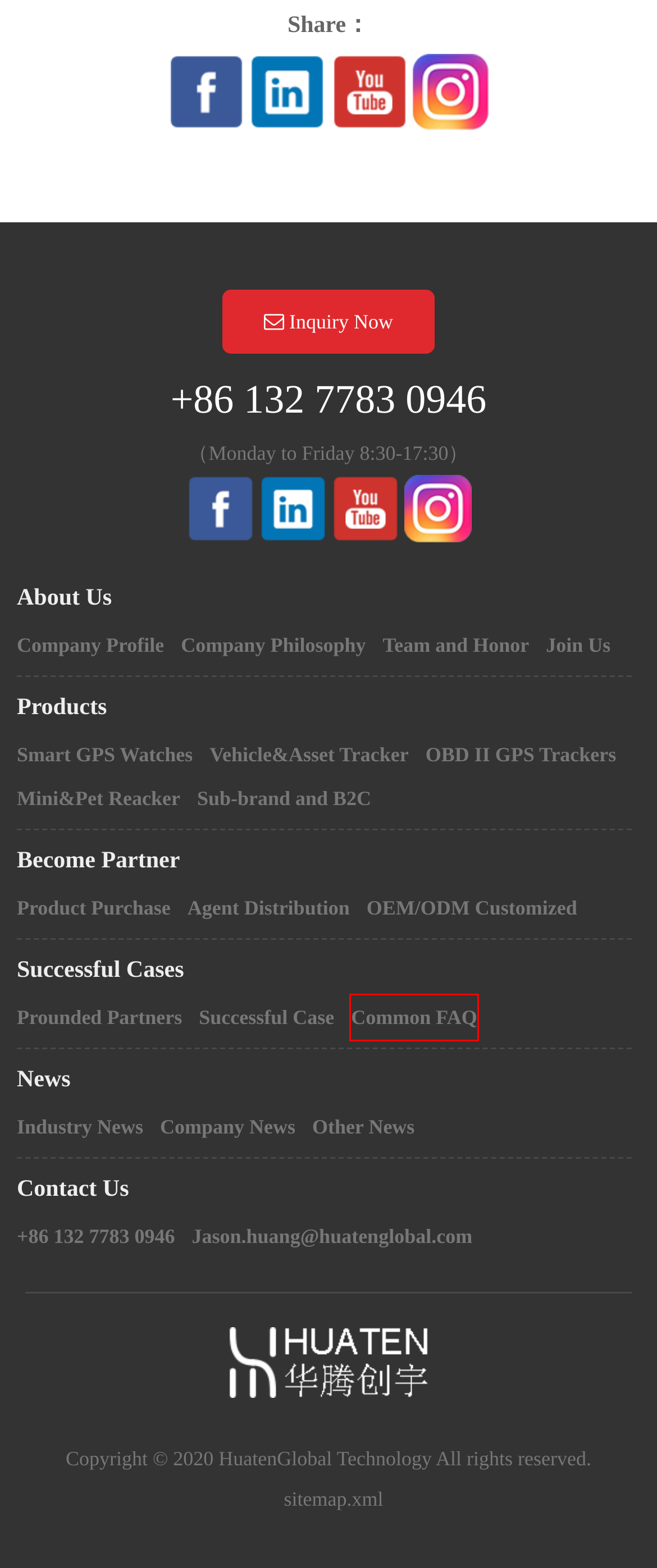A screenshot of a webpage is provided, featuring a red bounding box around a specific UI element. Identify the webpage description that most accurately reflects the new webpage after interacting with the selected element. Here are the candidates:
A. Product Purchase_HuatenGlobal Technology
B. Faq_HuatenGlobal Technology
C. OBD II GPS Trackers_Products_HuatenGlobal Technology
D. Case_HuatenGlobal Technology
E. Company News_News_HuatenGlobal Technology
F. Other News_News_HuatenGlobal Technology
G. Successful Case_Case_HuatenGlobal Technology
H. Products_HuatenGlobal Technology

B